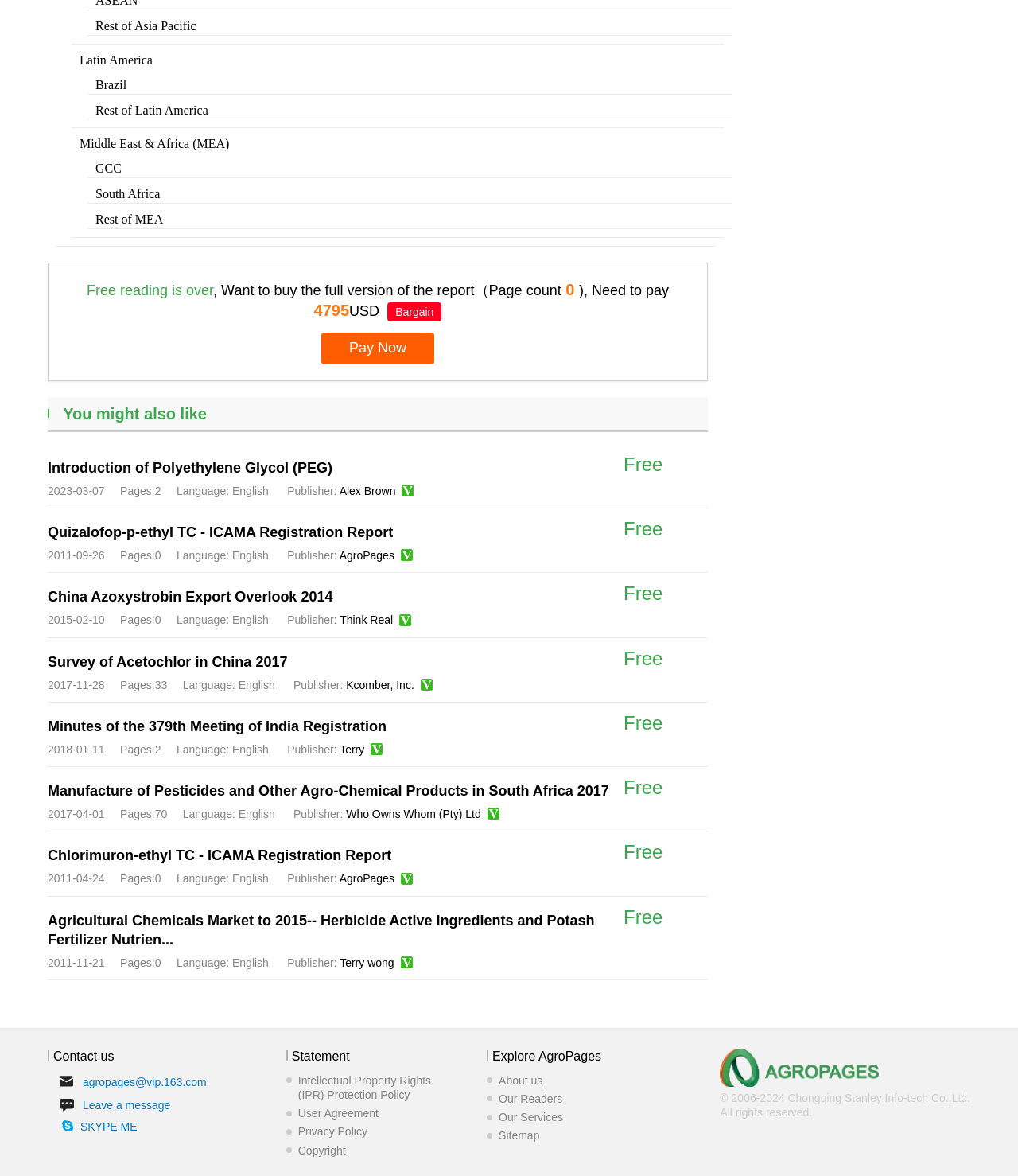How many reports are listed on the webpage?
Carefully analyze the image and provide a detailed answer to the question.

There are 9 reports listed on the webpage, each with its own title, publication date, and language.